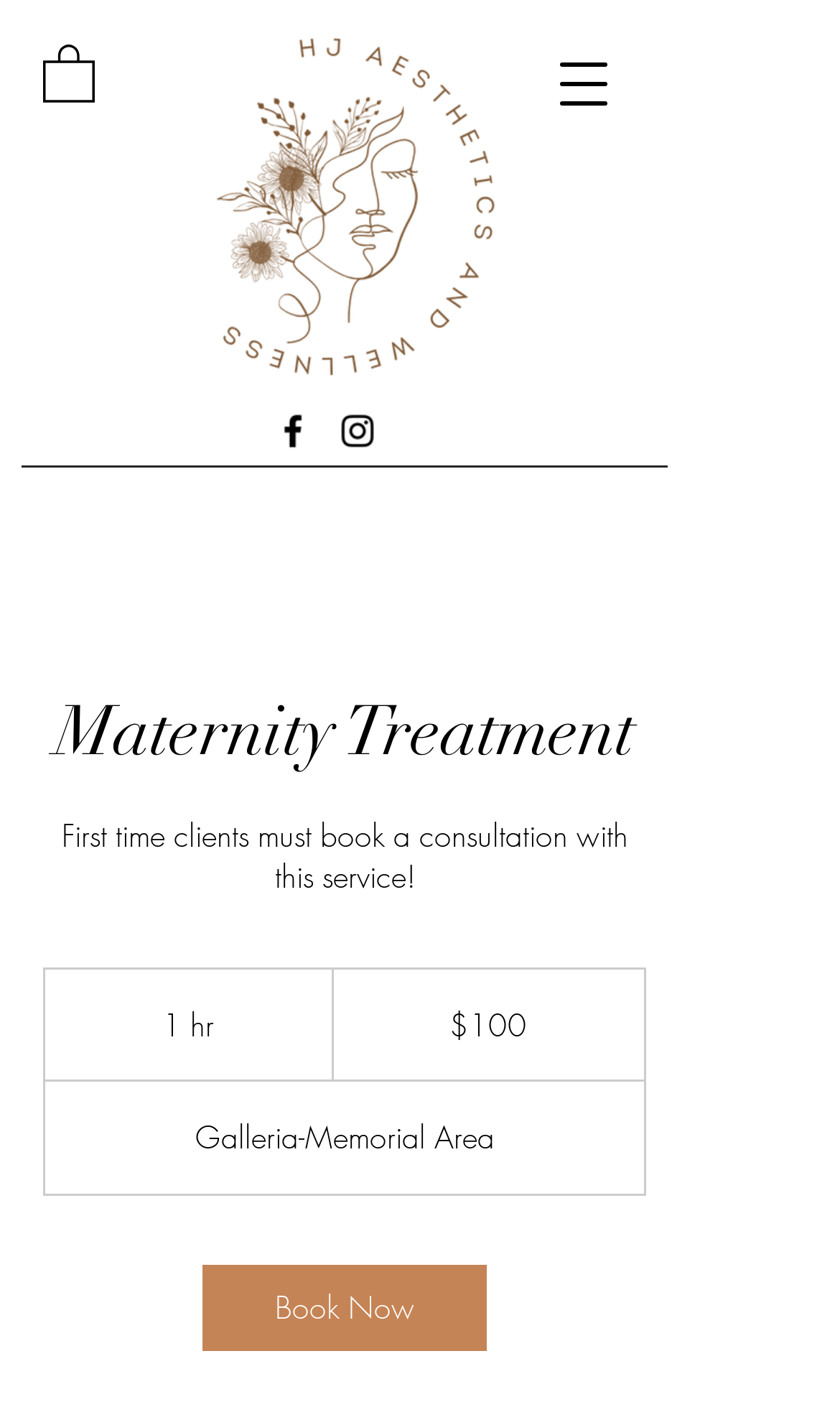Provide the bounding box coordinates, formatted as (top-left x, top-left y, bottom-right x, bottom-right y), with all values being floating point numbers between 0 and 1. Identify the bounding box of the UI element that matches the description: aria-label="Open navigation menu"

[0.644, 0.029, 0.746, 0.091]